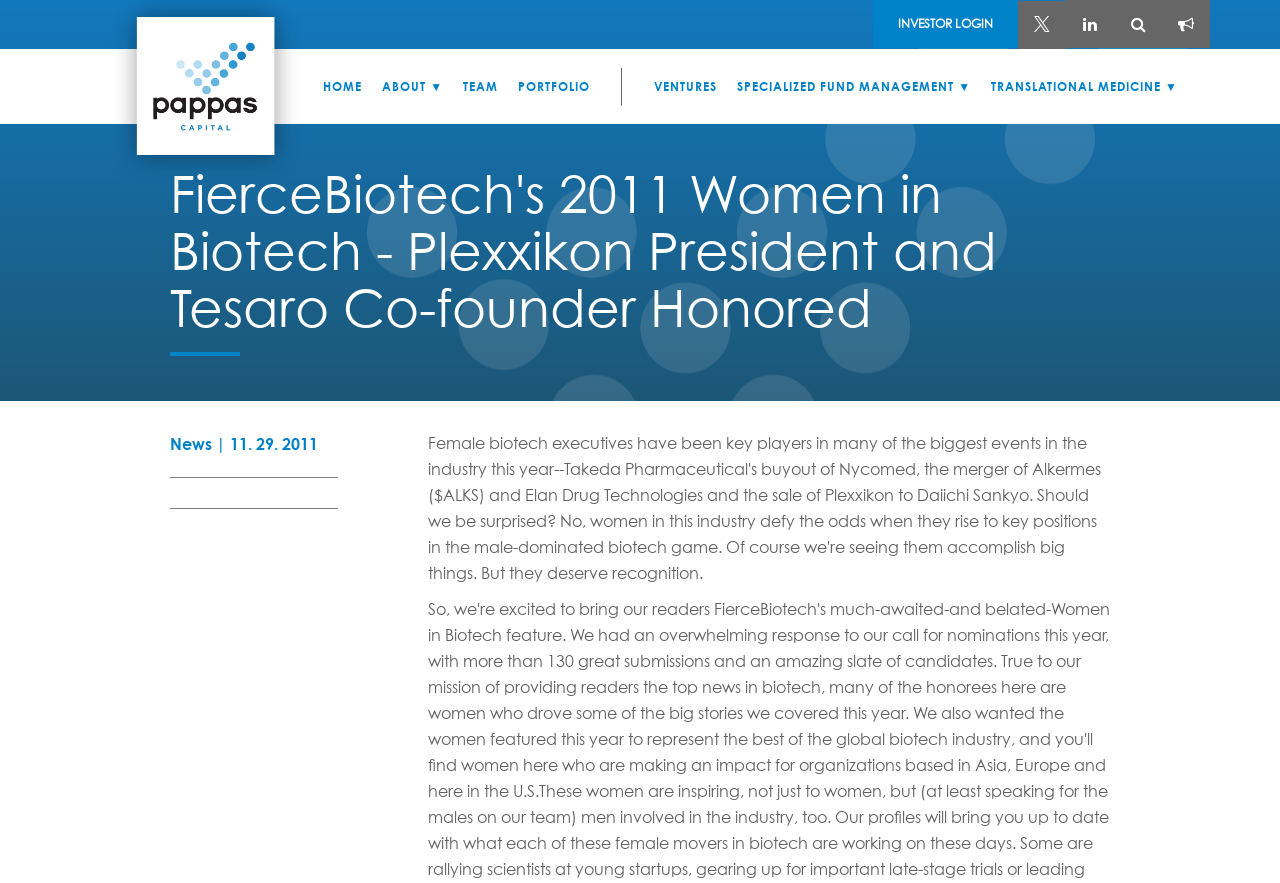Answer the question below with a single word or a brief phrase: 
How many icons are in the top-right corner?

2